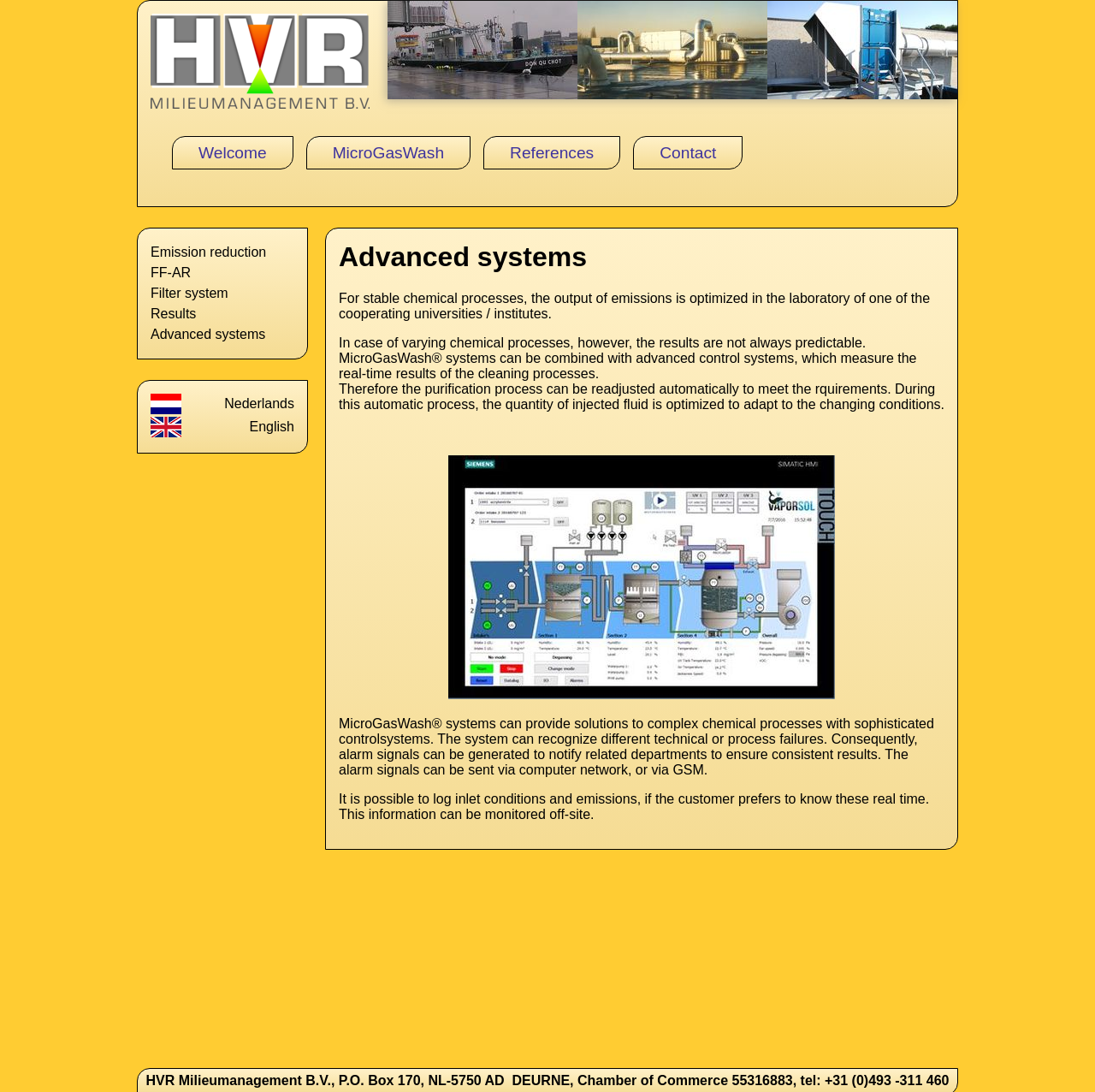Please identify the bounding box coordinates of the area that needs to be clicked to follow this instruction: "Select the English language".

[0.138, 0.382, 0.269, 0.4]